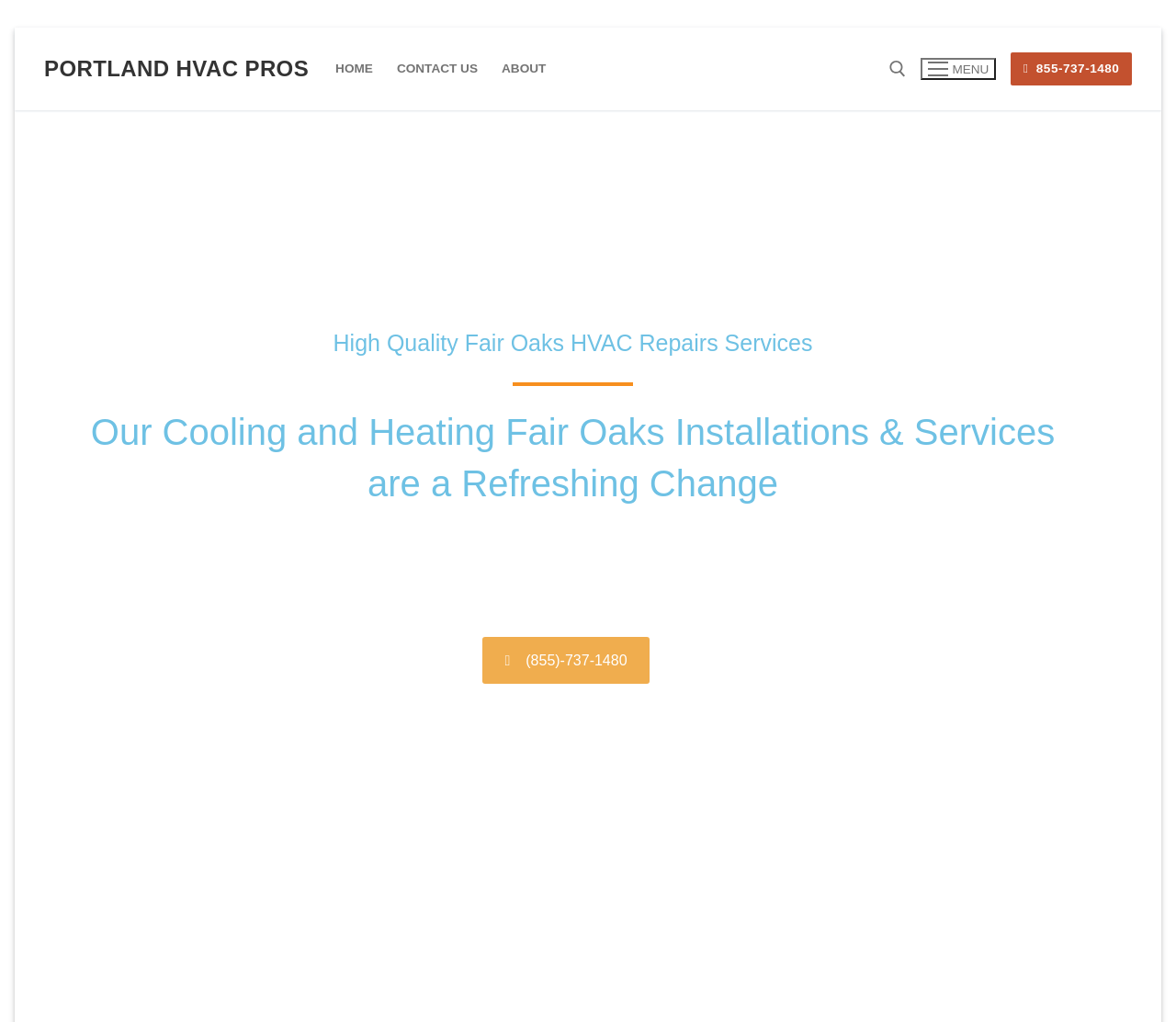Can you determine the bounding box coordinates of the area that needs to be clicked to fulfill the following instruction: "Call the phone number 855-737-1480"?

[0.86, 0.051, 0.963, 0.084]